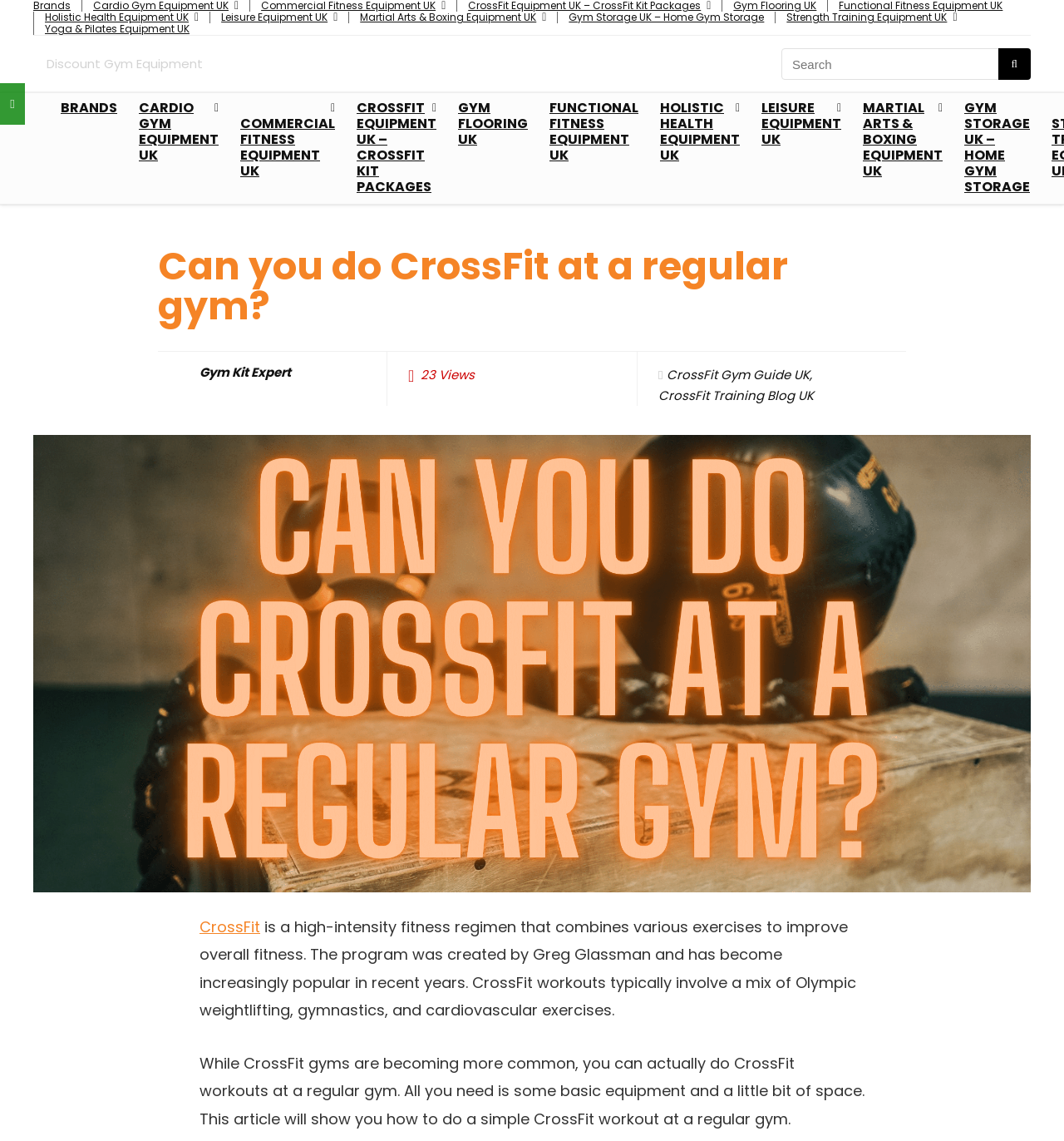Please identify the bounding box coordinates of the clickable region that I should interact with to perform the following instruction: "Search for gym equipment". The coordinates should be expressed as four float numbers between 0 and 1, i.e., [left, top, right, bottom].

[0.734, 0.042, 0.969, 0.07]